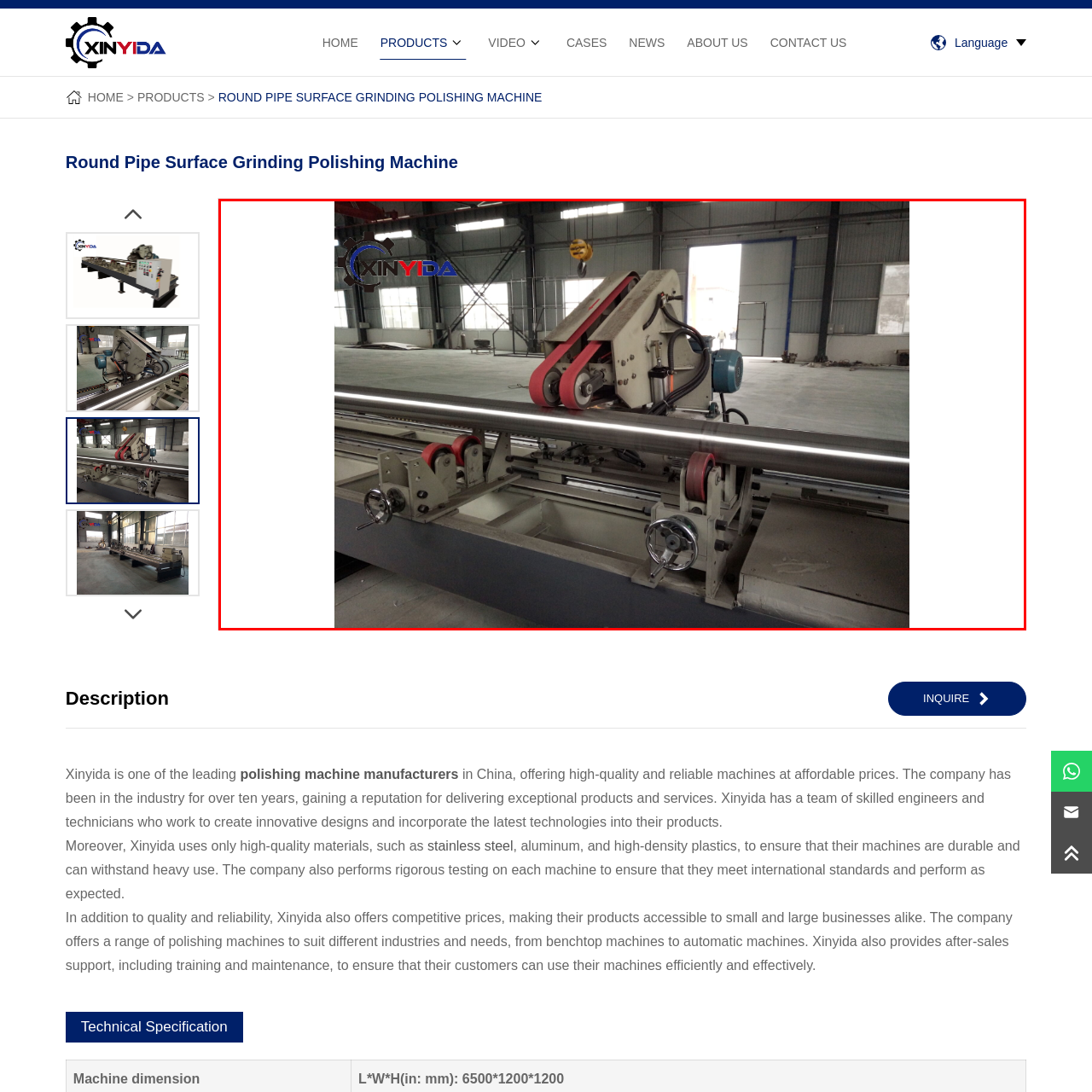Analyze the content inside the red box, What type of setting is the machine in? Provide a short answer using a single word or phrase.

industrial setting